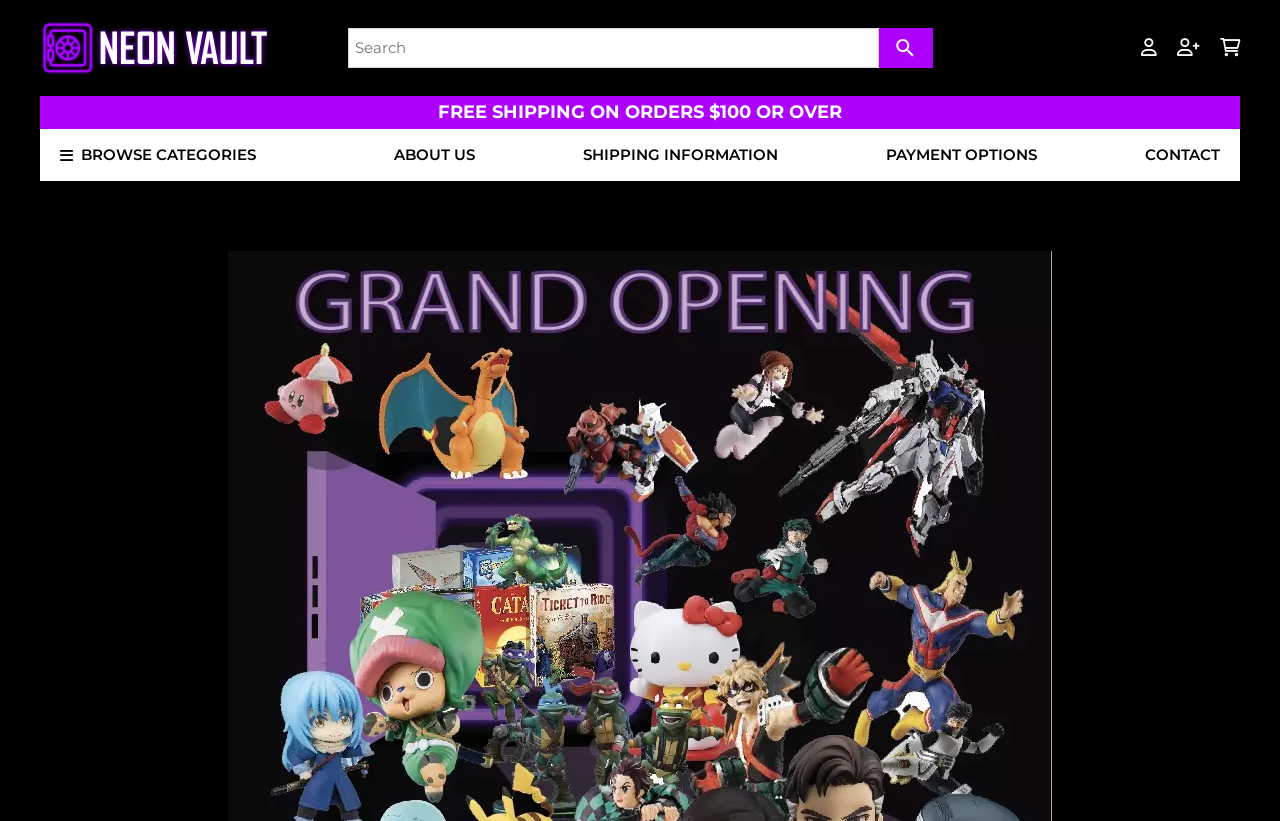Provide the bounding box coordinates of the UI element this sentence describes: "Payment Options".

[0.677, 0.157, 0.826, 0.22]